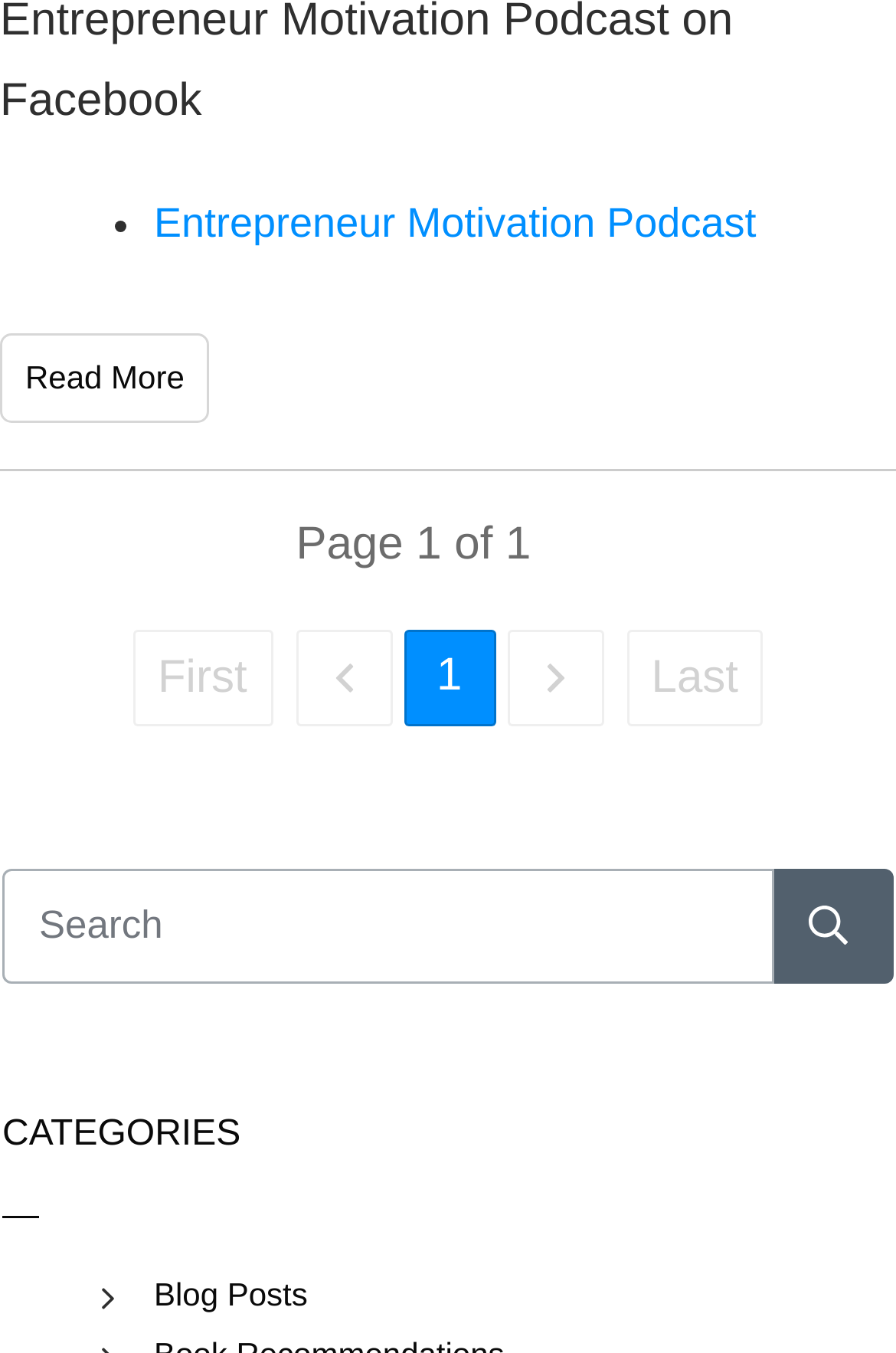Please determine the bounding box coordinates of the clickable area required to carry out the following instruction: "Go to the first page". The coordinates must be four float numbers between 0 and 1, represented as [left, top, right, bottom].

[0.148, 0.465, 0.304, 0.536]